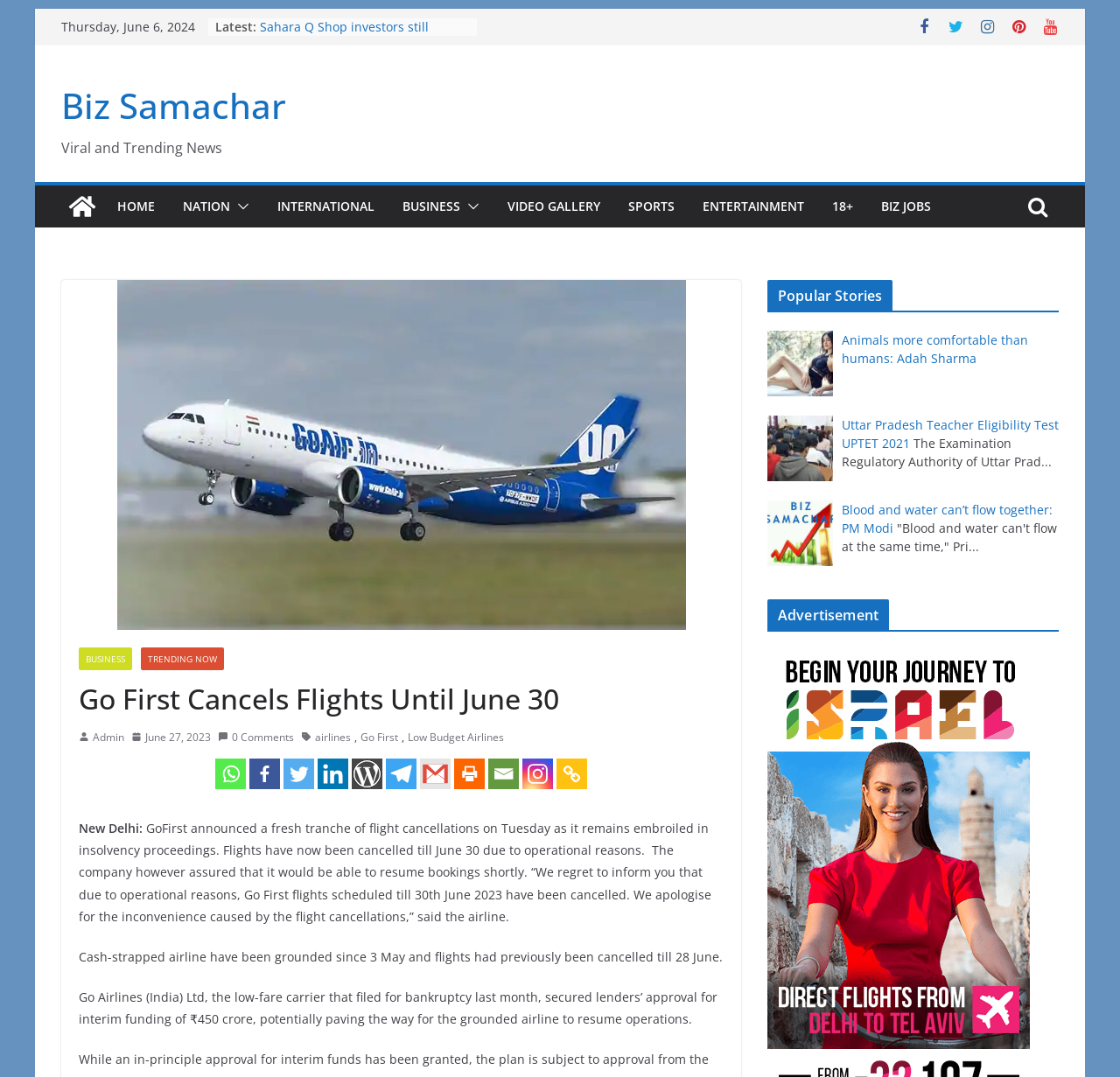What is the name of the airline that has cancelled its flights?
Look at the screenshot and provide an in-depth answer.

The article mentions that Go First, a low-fare carrier, has cancelled its flights until June 30 due to operational reasons.